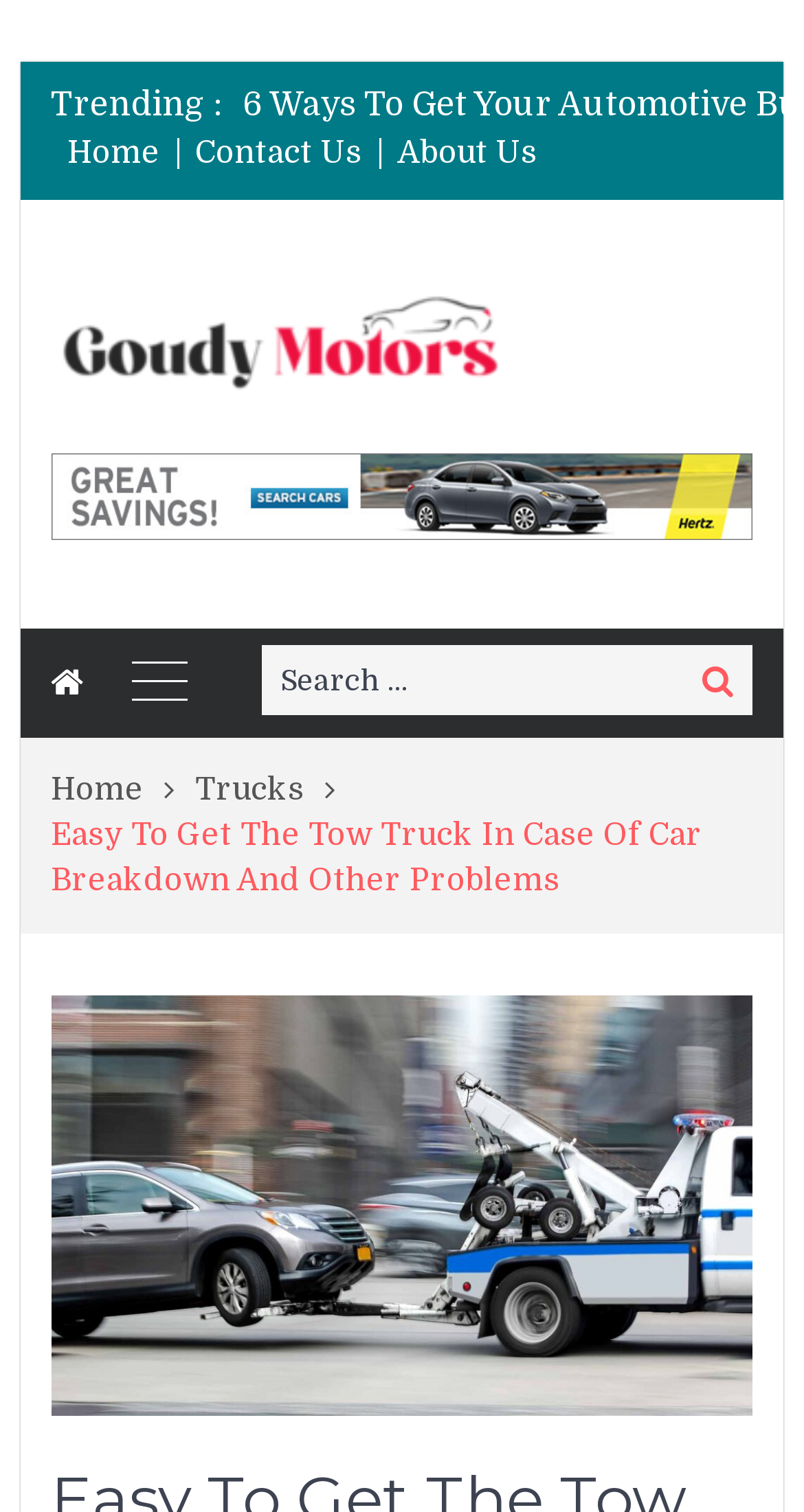From the webpage screenshot, predict the bounding box coordinates (top-left x, top-left y, bottom-right x, bottom-right y) for the UI element described here: Search

[0.849, 0.427, 0.937, 0.473]